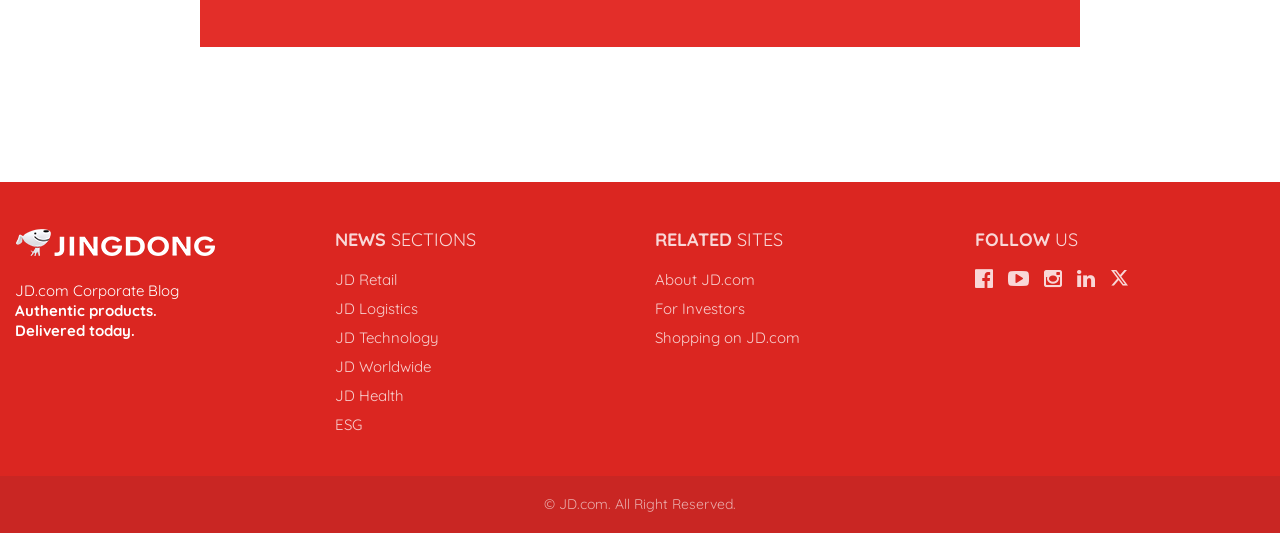Please specify the bounding box coordinates of the area that should be clicked to accomplish the following instruction: "Follow JD.com on social media". The coordinates should consist of four float numbers between 0 and 1, i.e., [left, top, right, bottom].

[0.762, 0.497, 0.776, 0.546]